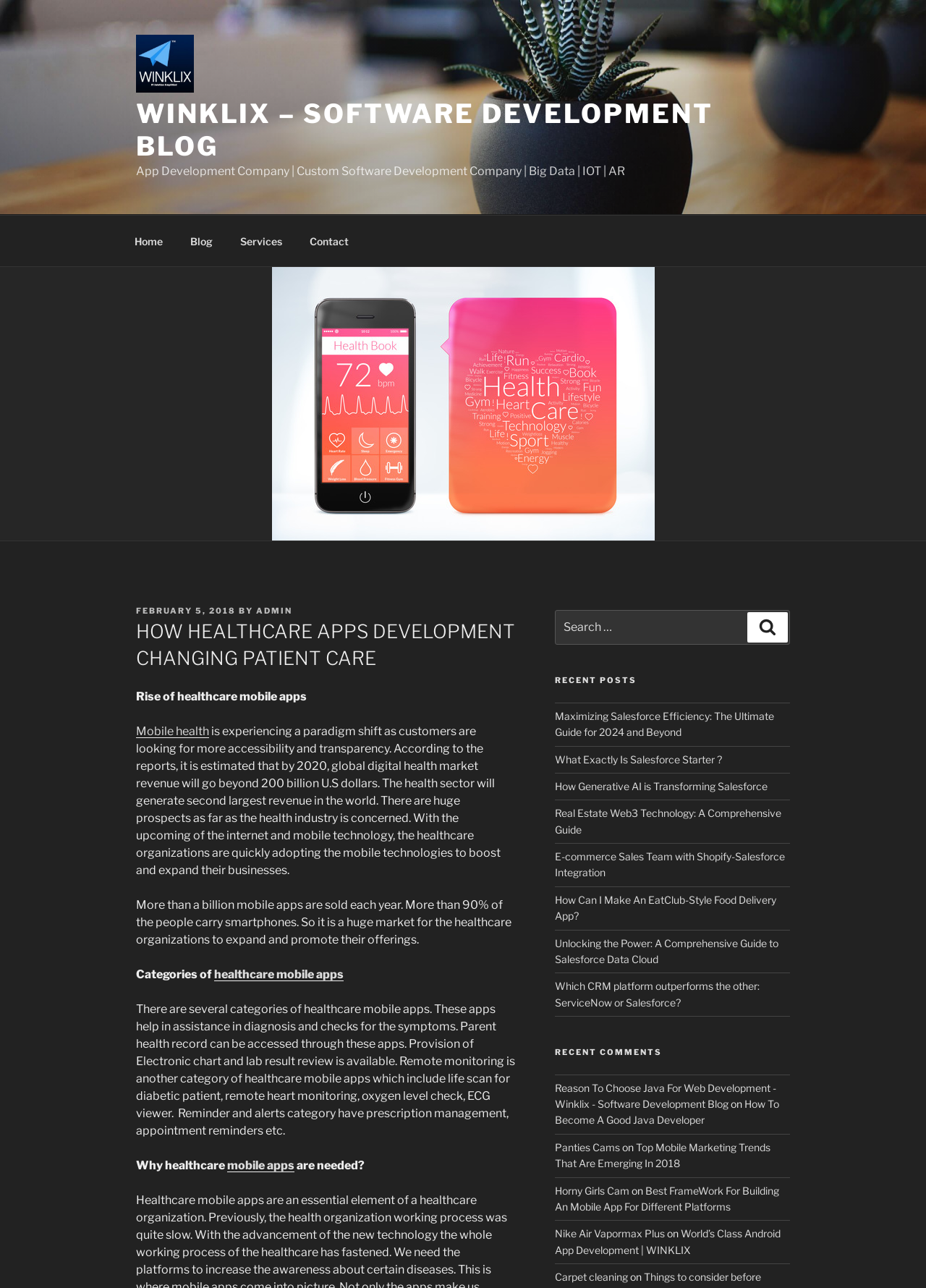How many mobile apps are sold each year?
Answer with a single word or phrase by referring to the visual content.

More than a billion